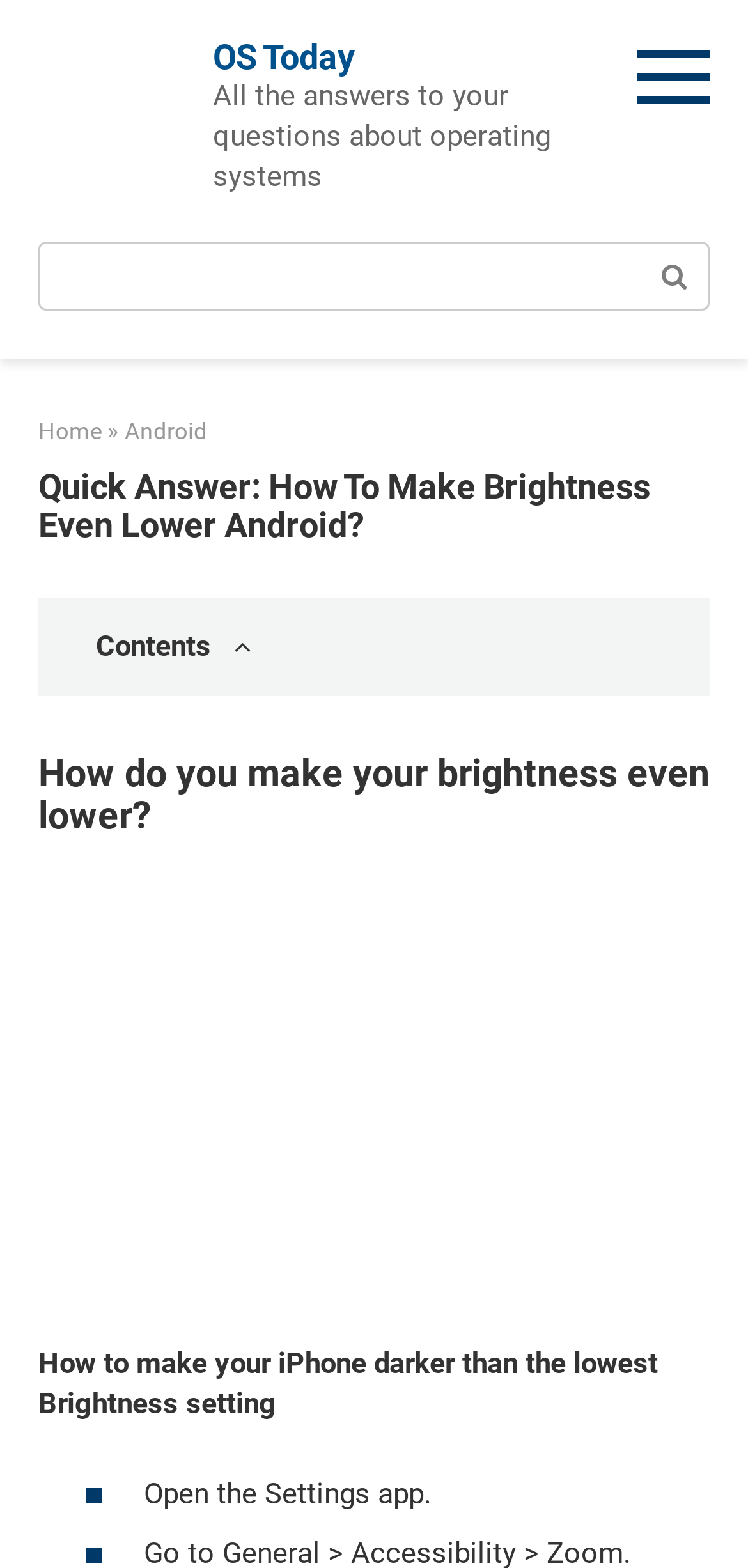Please extract and provide the main headline of the webpage.

Quick Answer: How To Make Brightness Even Lower Android?